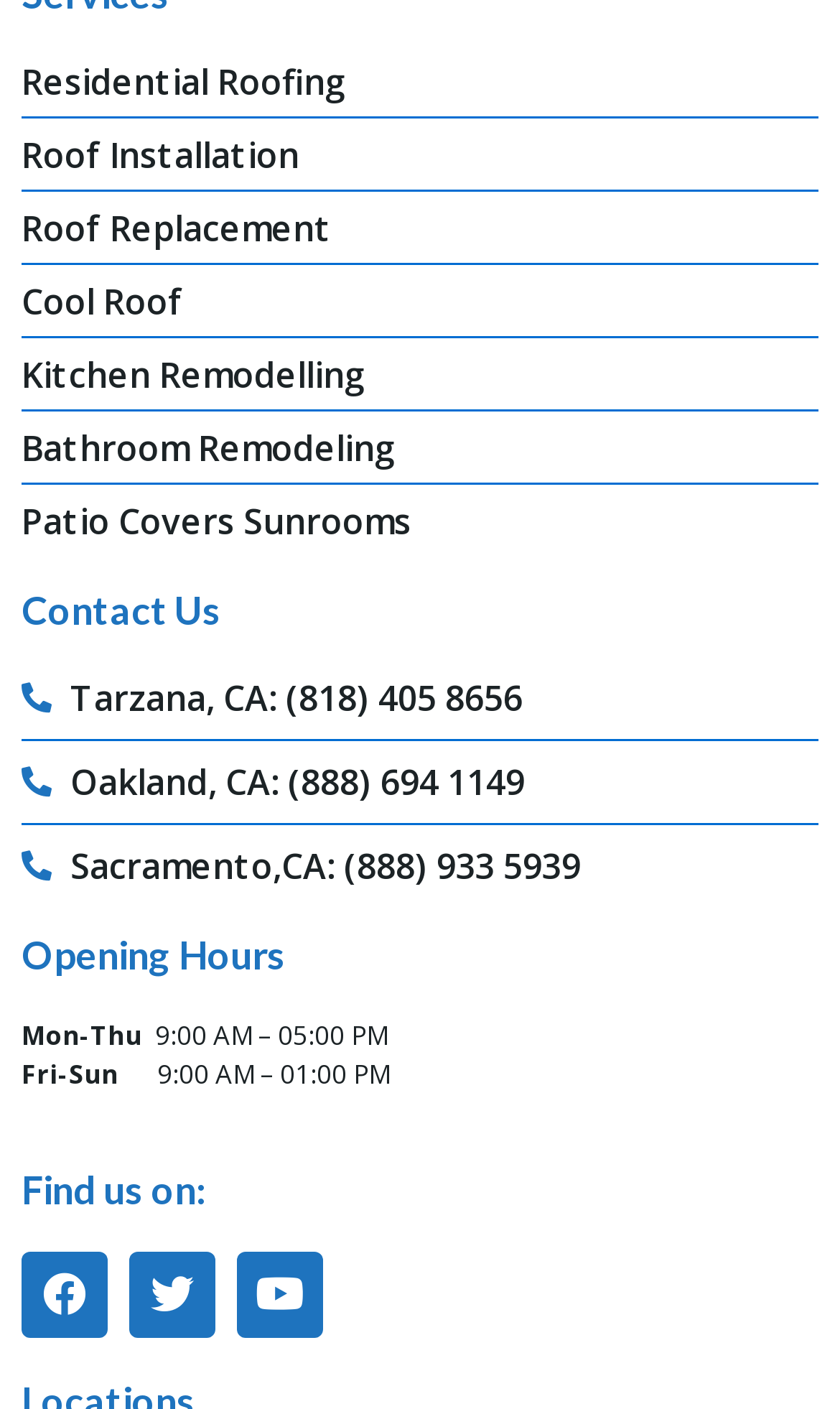How many locations are listed for contact?
Based on the screenshot, give a detailed explanation to answer the question.

The webpage lists three locations for contact, which are Tarzana, CA, Oakland, CA, and Sacramento, CA, each with a corresponding phone number.